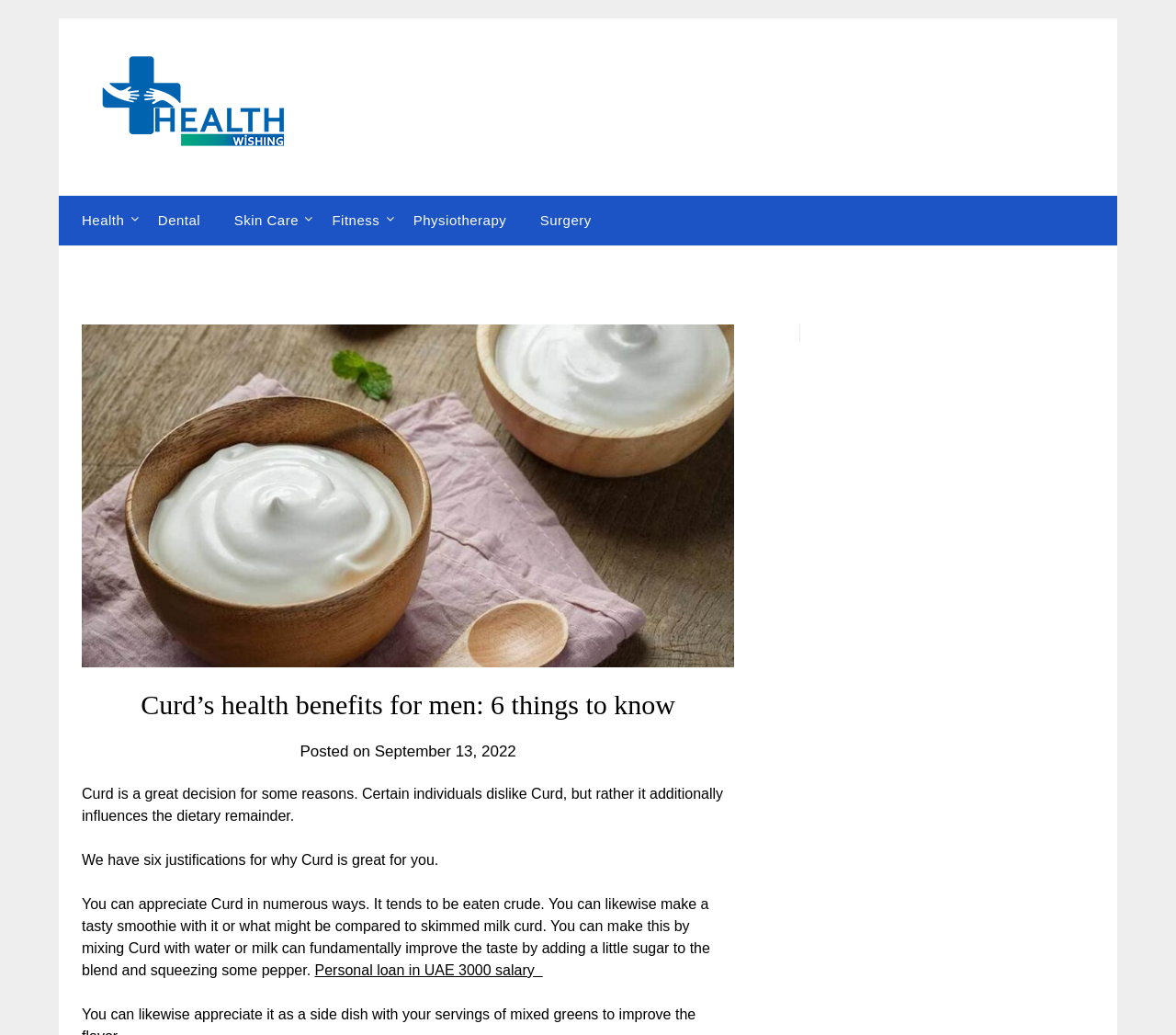Please find the bounding box coordinates of the element's region to be clicked to carry out this instruction: "Click the 'Health Wishing' link".

[0.073, 0.053, 0.259, 0.142]